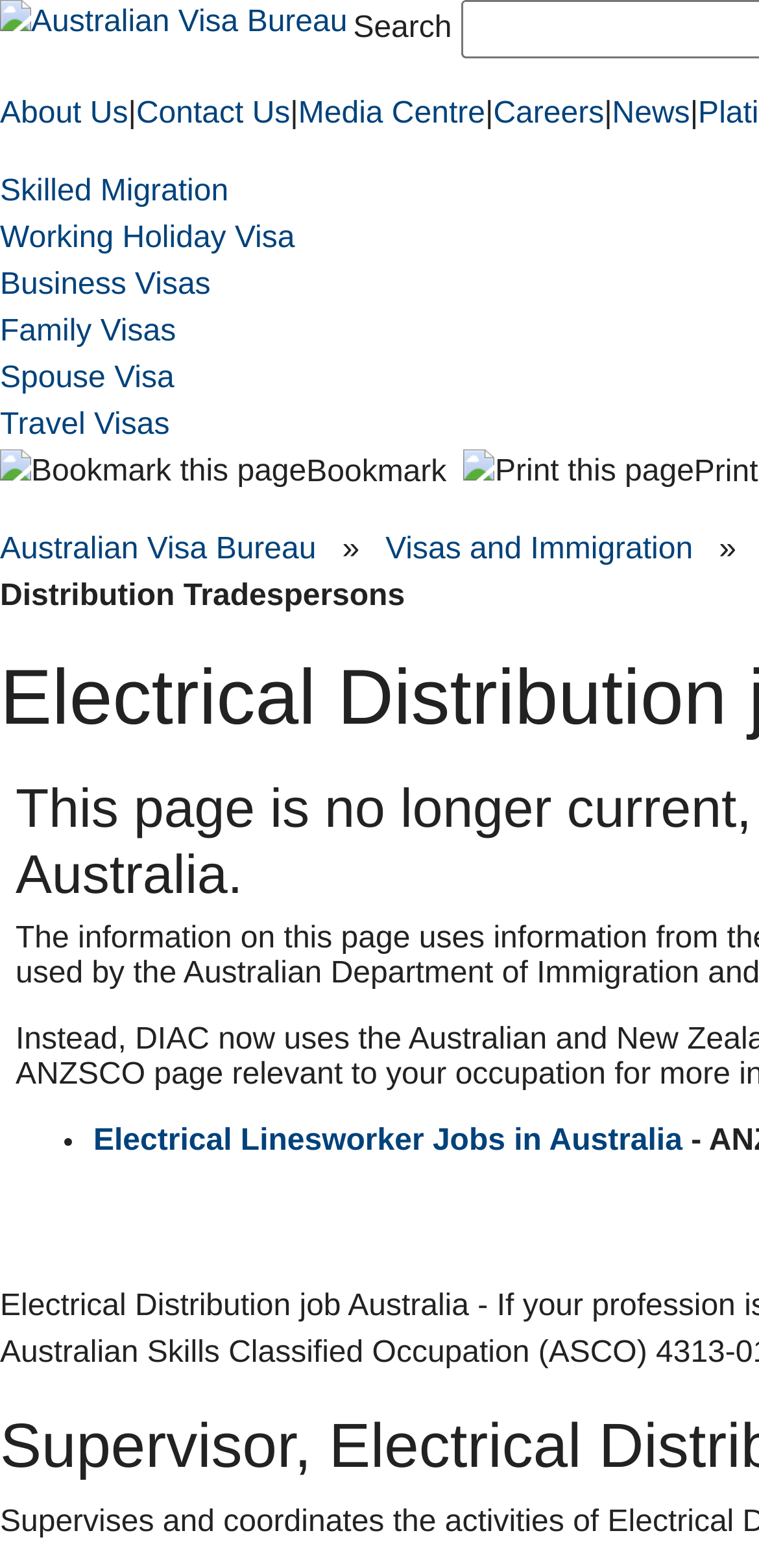Generate a thorough description of the webpage.

The webpage is about Electrical Distribution jobs in Australia, with a focus on visa and immigration services. At the top left corner, there is an image of the Australian Visa Bureau. Next to it, there is a search bar with the text "Search". Below the image, there is a navigation menu with links to "About Us", "Contact Us", "Media Centre", "Careers", and "News", separated by vertical lines.

On the left side of the page, there is a list of links related to visa services, including "Skilled Migration", "Working Holiday Visa", "Business Visas", "Family Visas", "Spouse Visa", and "Travel Visas". Below this list, there are two images, one for bookmarking the page and another for printing the page, accompanied by corresponding text.

In the middle of the page, there is a section with a link to the "Australian Visa Bureau" and a sub-link to "Visas and Immigration". This section appears to be a main content area, with a list of job opportunities, including "Electrical Linesworker Jobs in Australia", marked with a bullet point.